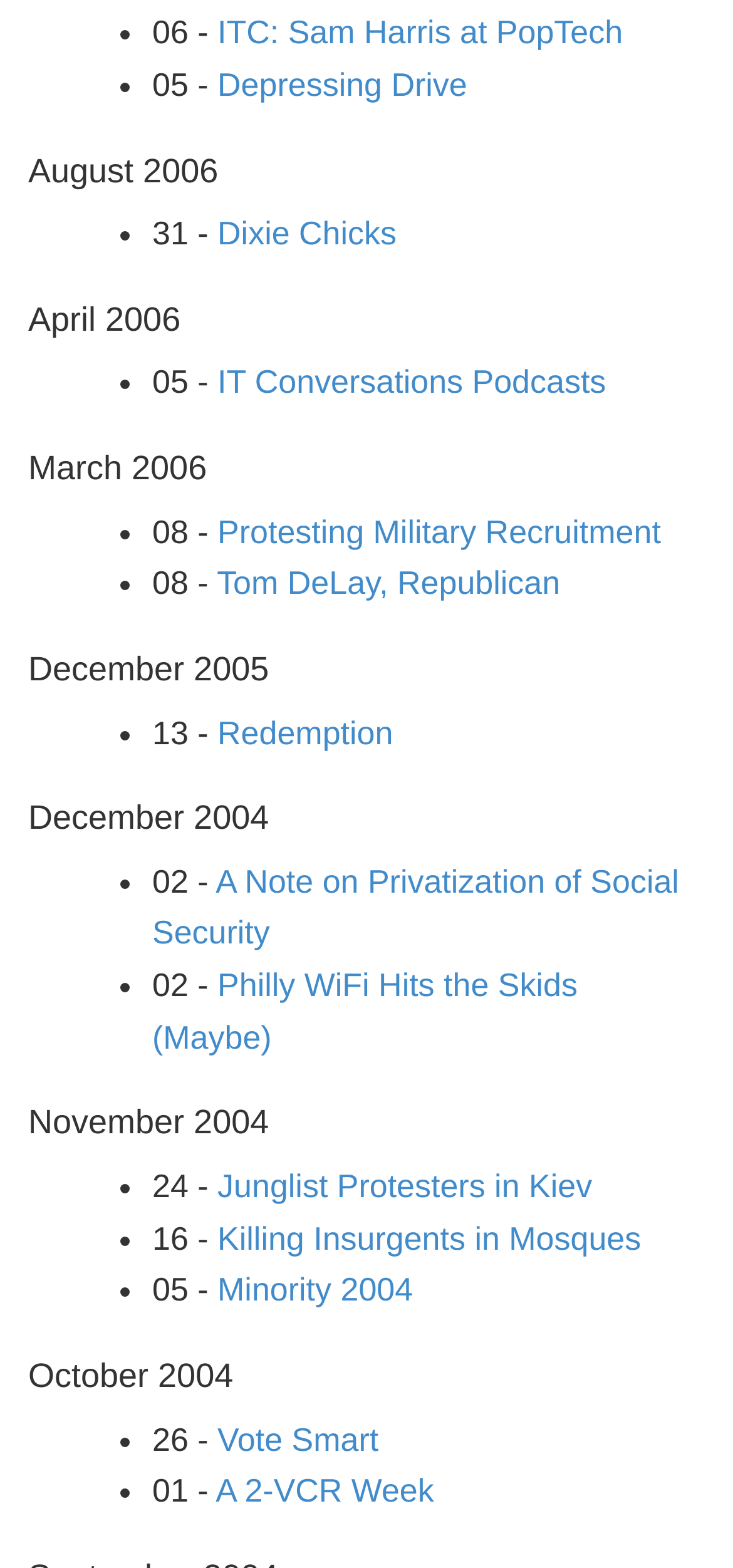Provide a single word or phrase to answer the given question: 
What is the month of the heading above 'IT Conversations Podcasts'?

April